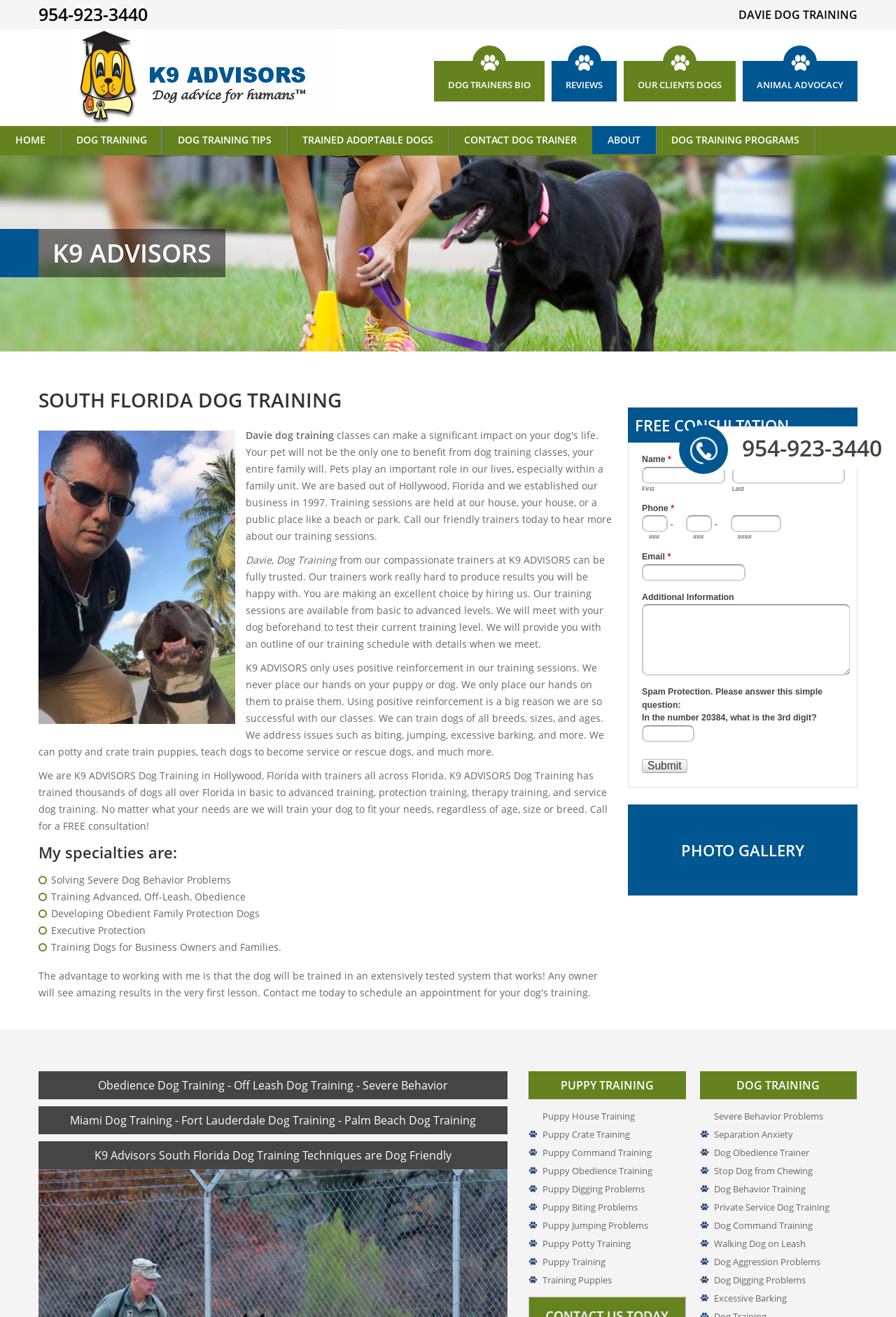Identify the bounding box coordinates for the element that needs to be clicked to fulfill this instruction: "Learn about dog trainers bio". Provide the coordinates in the format of four float numbers between 0 and 1: [left, top, right, bottom].

[0.484, 0.046, 0.608, 0.077]